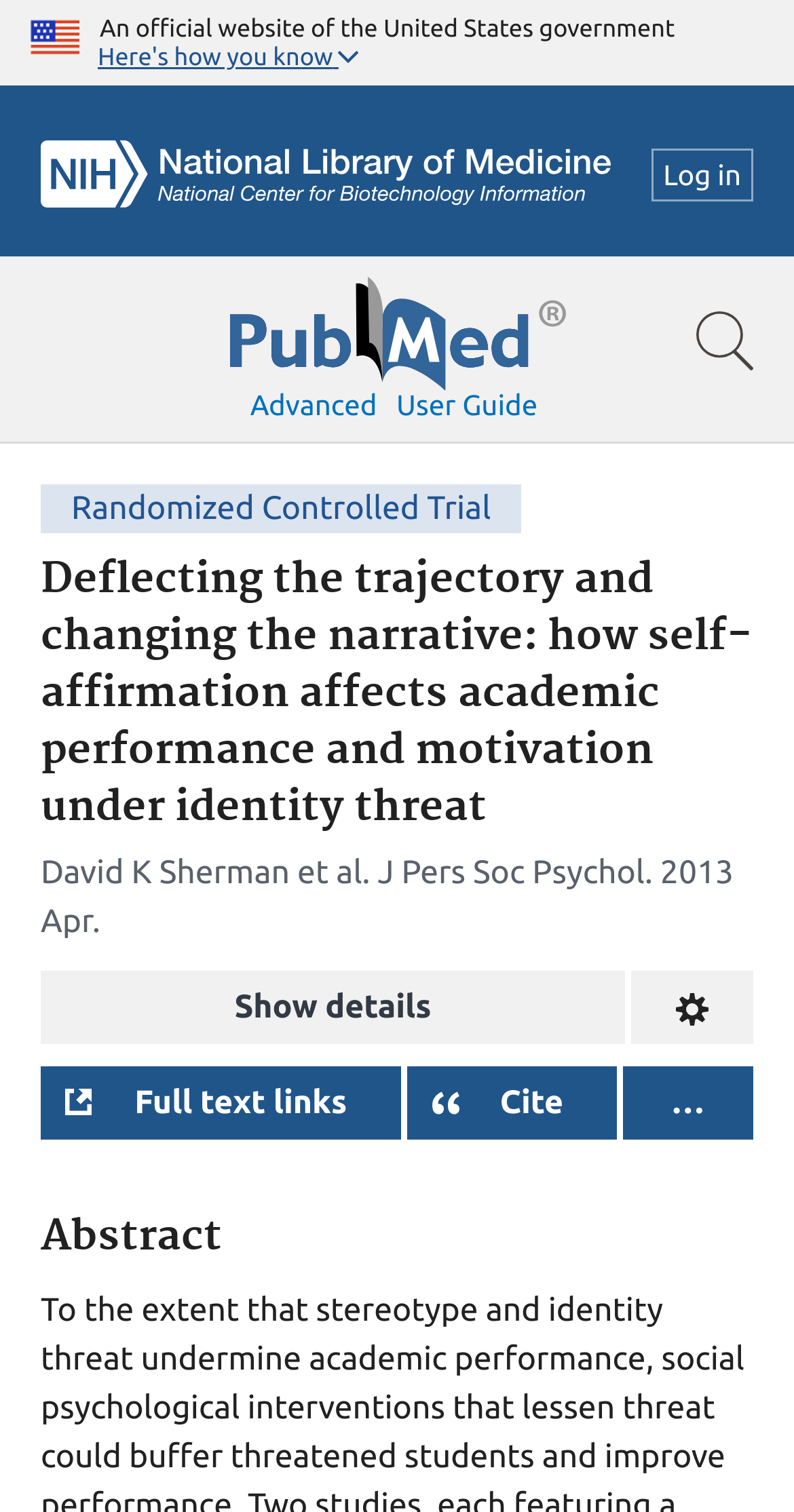Identify the bounding box for the element characterized by the following description: "parent_node: Advanced aria-label="Pubmed Logo"".

[0.288, 0.183, 0.712, 0.244]